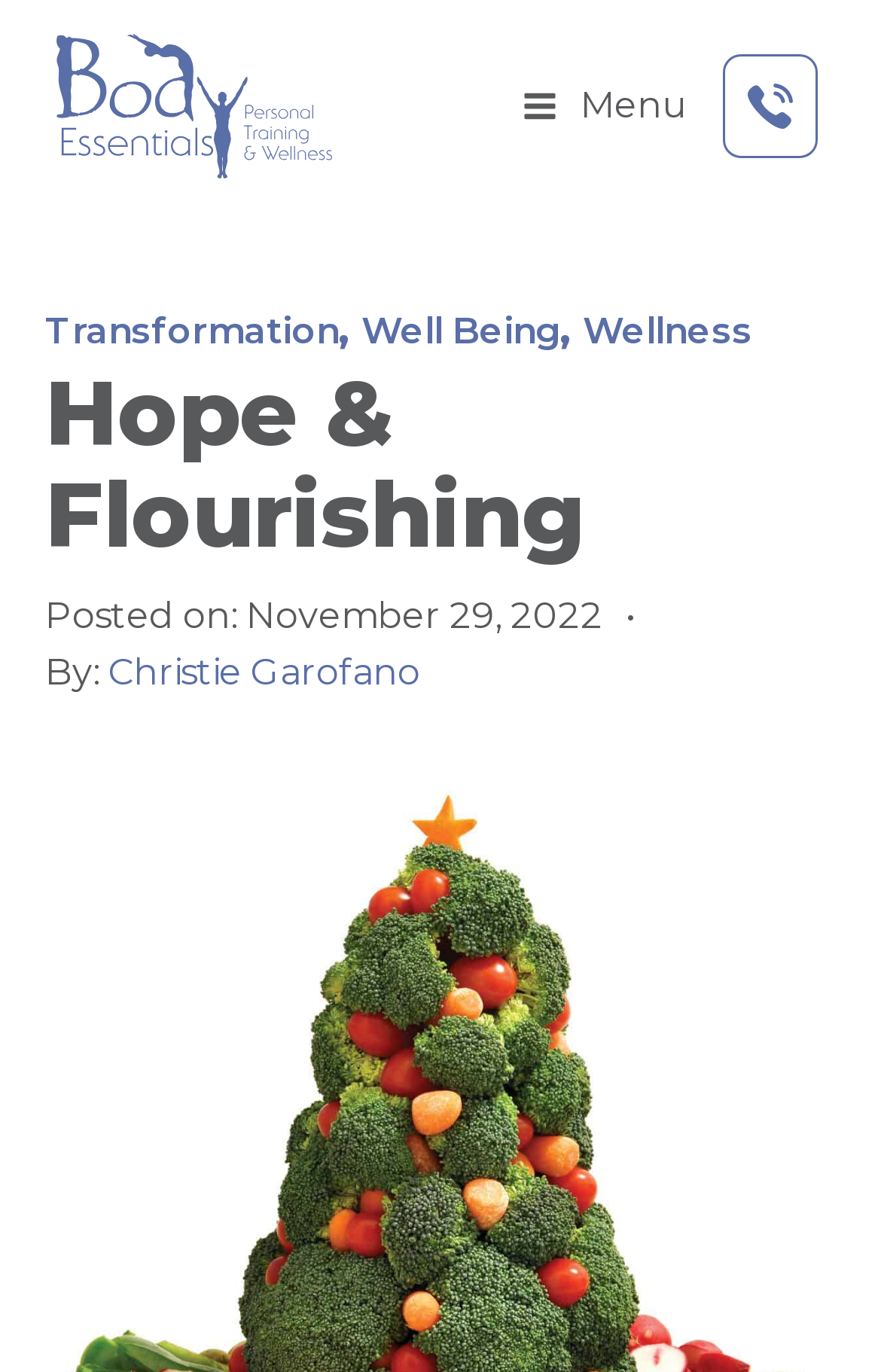What is the name of the author of the post?
Answer the question with a single word or phrase by looking at the picture.

Christie Garofano